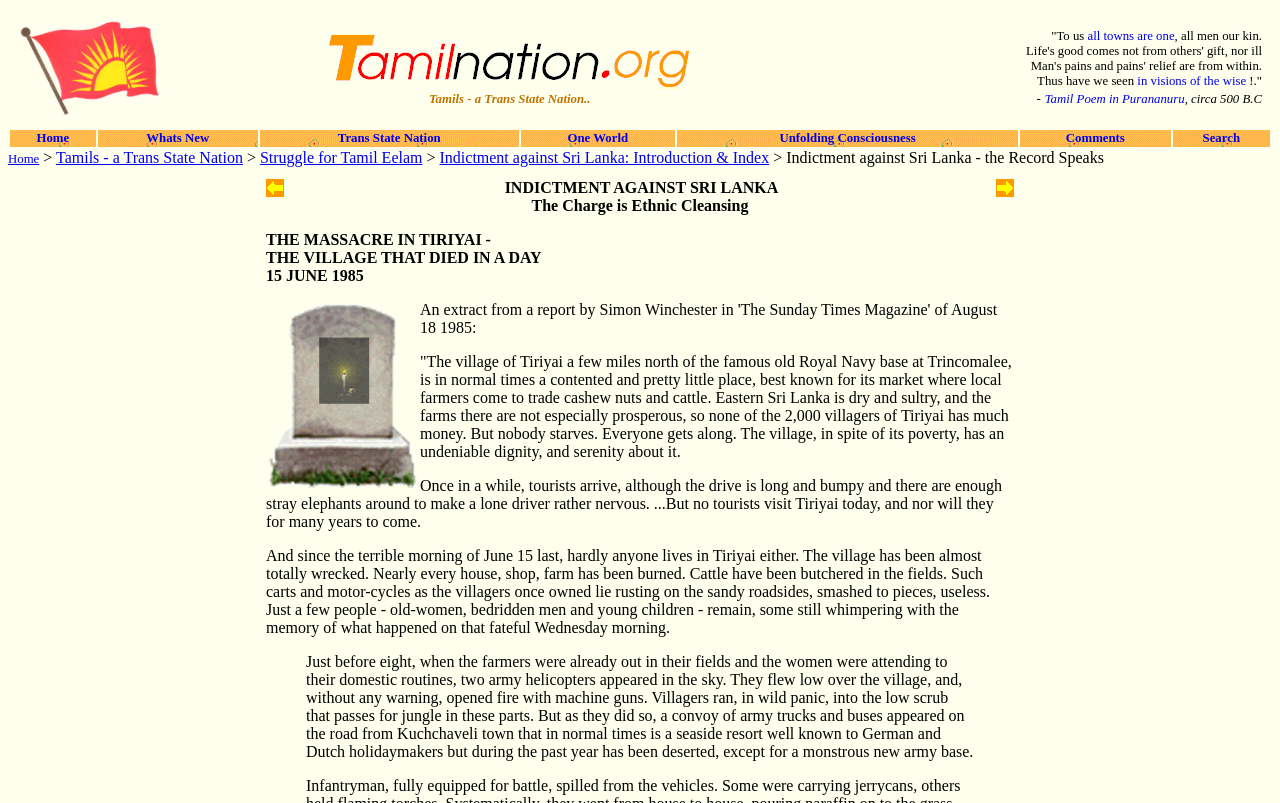What happened to the villagers on June 15?
Please provide an in-depth and detailed response to the question.

According to the text, on June 15, two army helicopters appeared in the sky and opened fire with machine guns, causing the villagers to run in panic. A convoy of army trucks and buses then arrived, and the villagers were attacked.